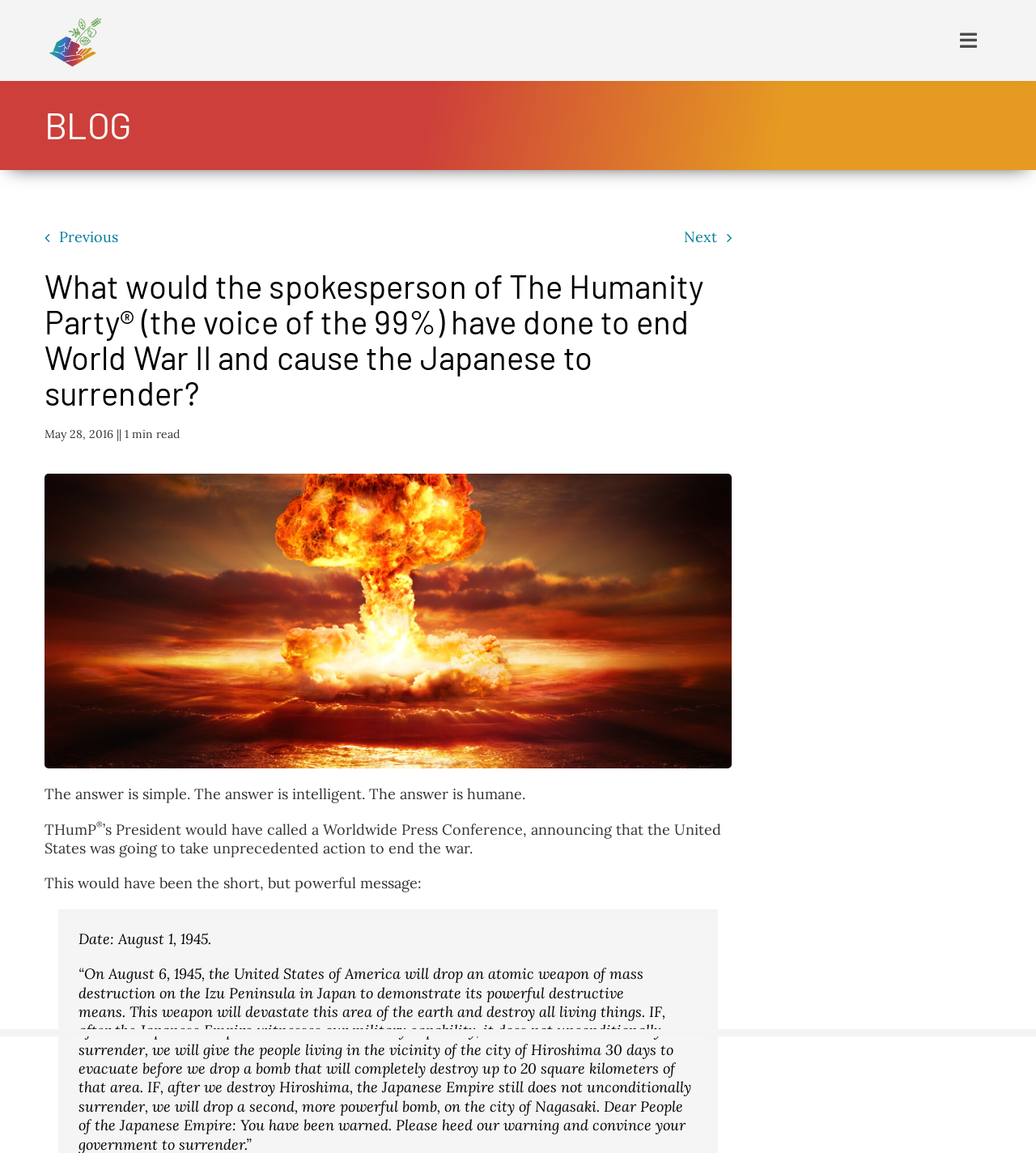Determine the bounding box of the UI component based on this description: "Bug#688772: gnome Depends network-manager-gnome". The bounding box coordinates should be four float values between 0 and 1, i.e., [left, top, right, bottom].

None